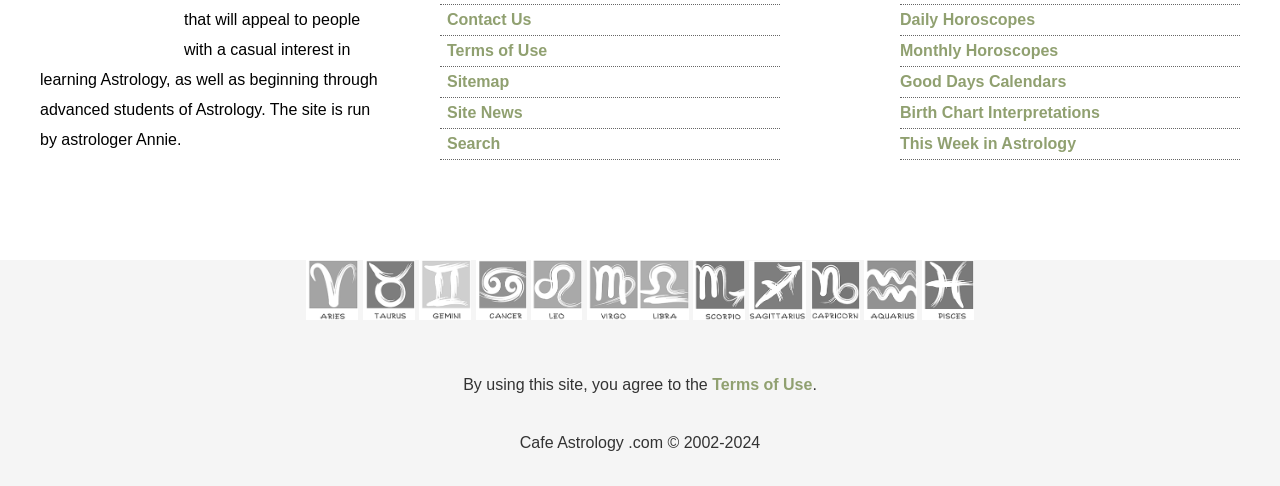Determine the bounding box coordinates of the clickable region to follow the instruction: "Click on Contact Us".

[0.349, 0.022, 0.415, 0.057]